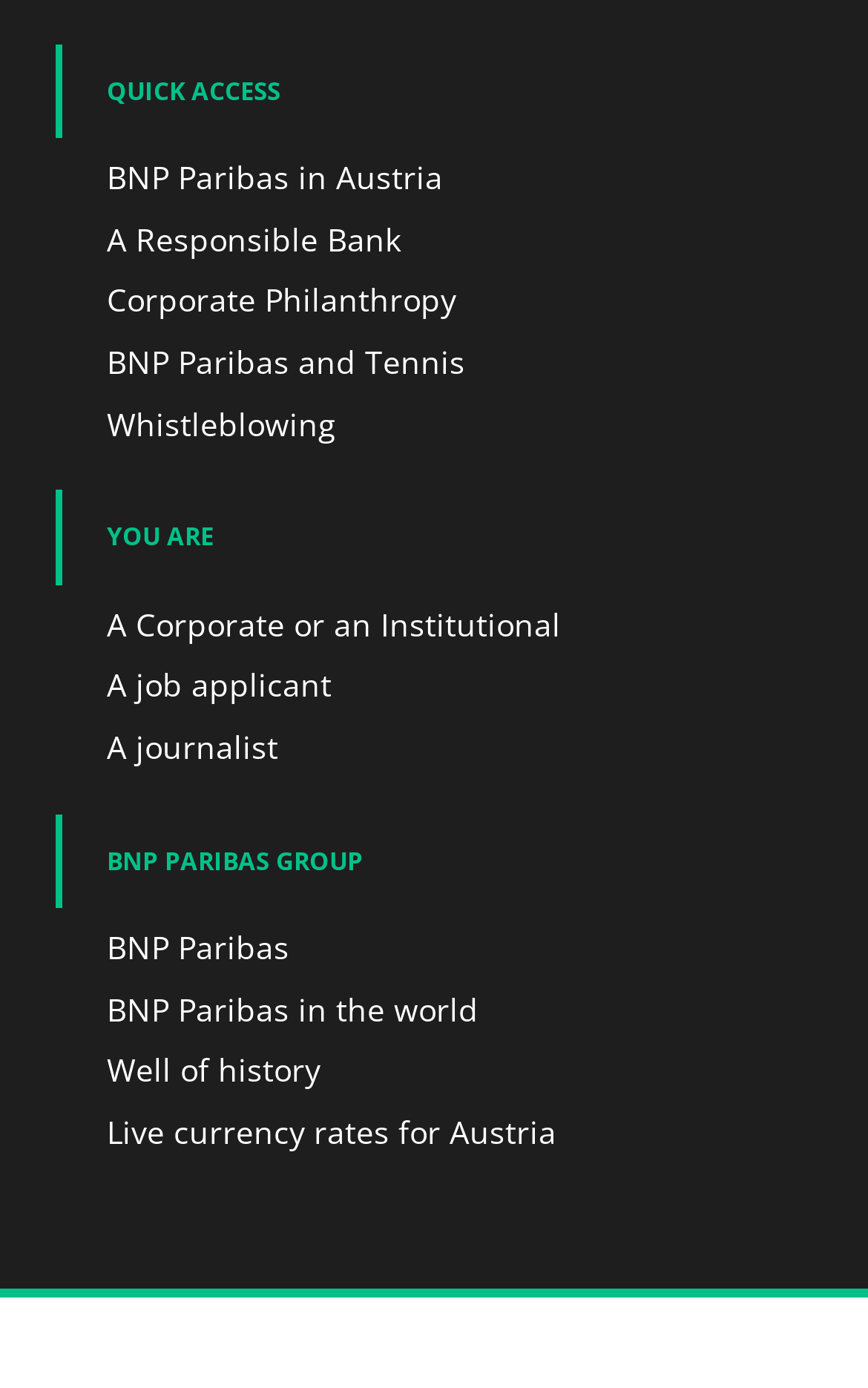Kindly determine the bounding box coordinates of the area that needs to be clicked to fulfill this instruction: "Explore BNP Paribas and Tennis".

[0.064, 0.245, 0.936, 0.277]